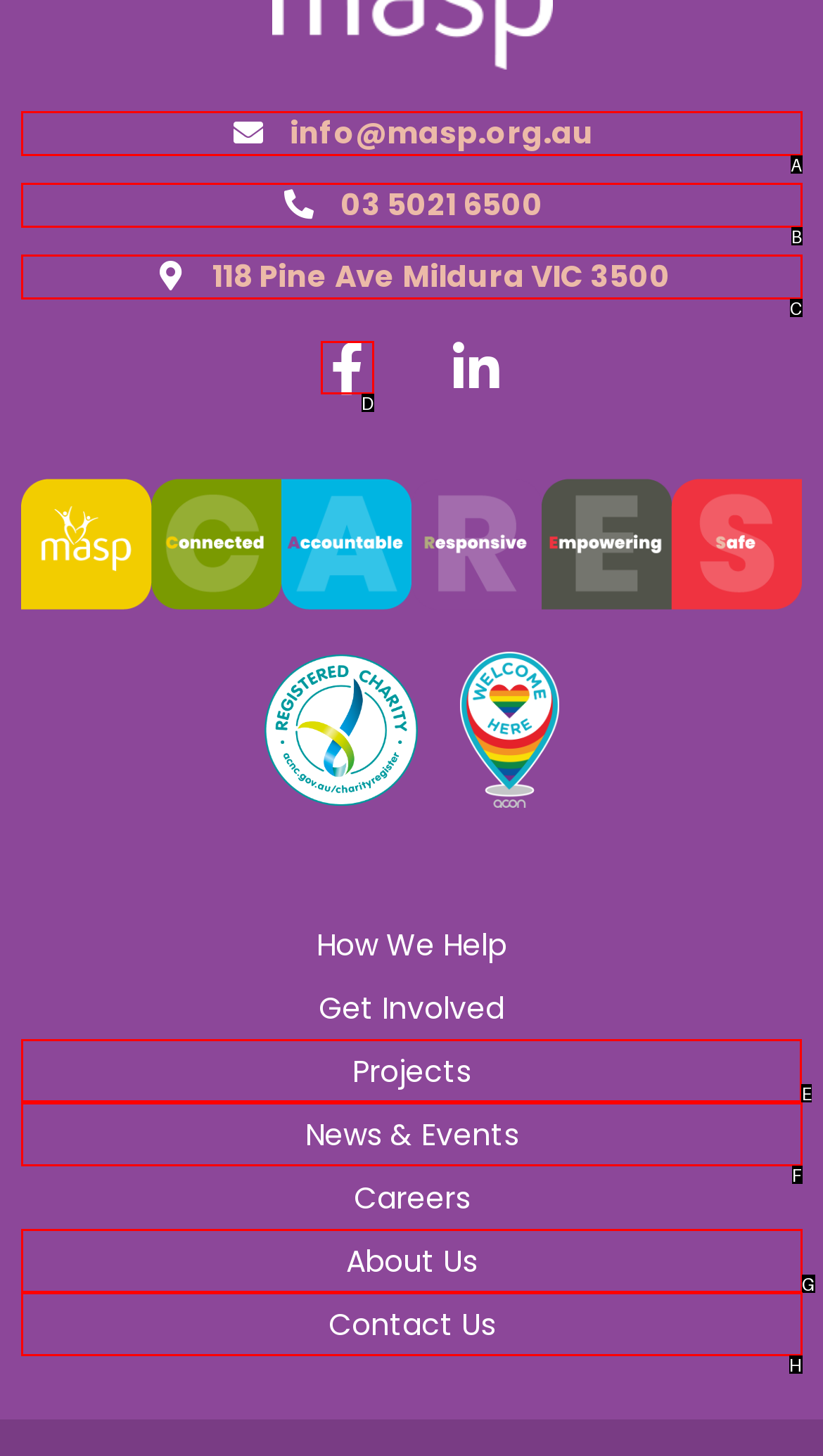Which HTML element should be clicked to perform the following task: Explore the organization's projects
Reply with the letter of the appropriate option.

E